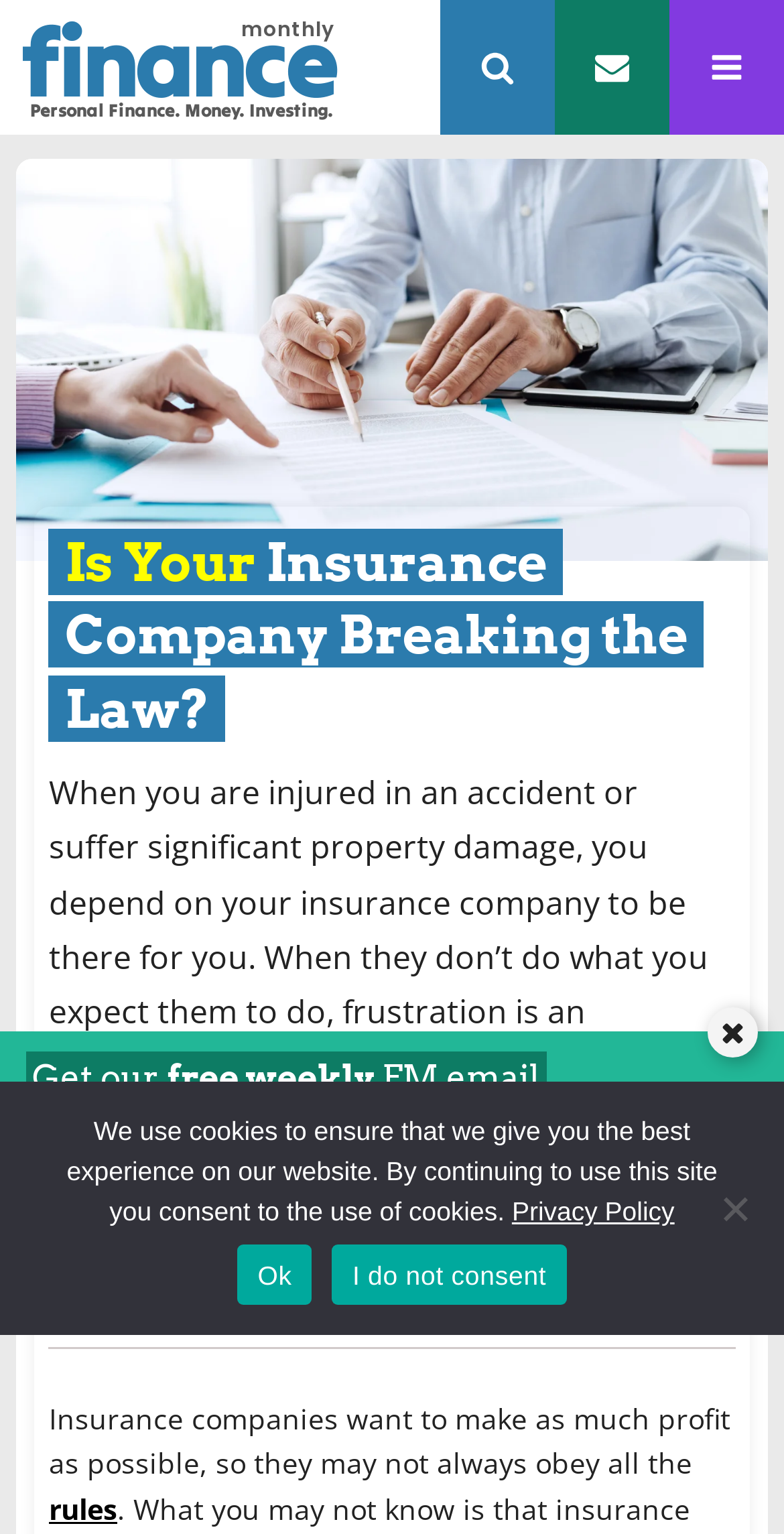Locate the bounding box of the UI element defined by this description: "Privacy Policy". The coordinates should be given as four float numbers between 0 and 1, formatted as [left, top, right, bottom].

[0.653, 0.78, 0.86, 0.799]